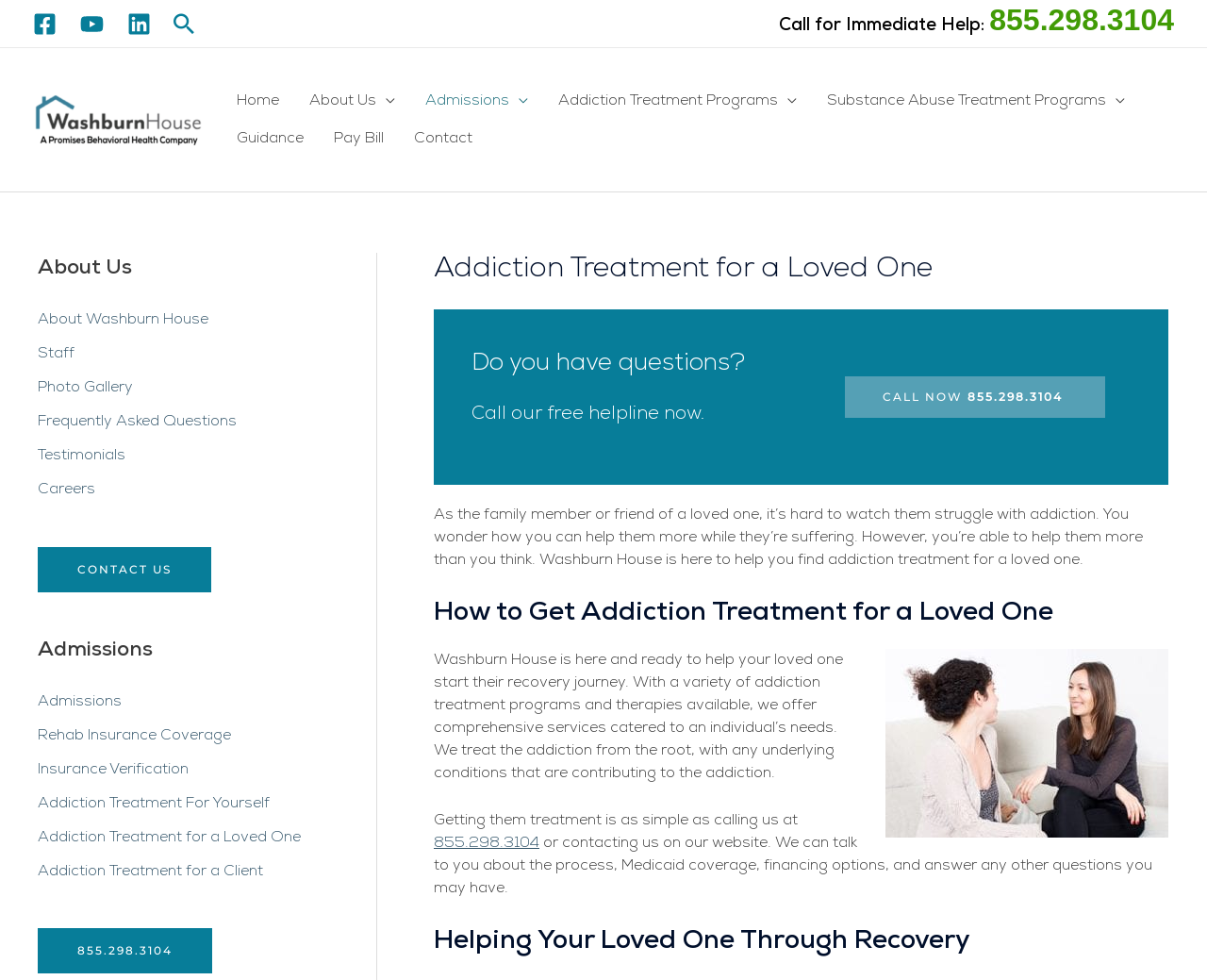Determine the coordinates of the bounding box that should be clicked to complete the instruction: "Search for something". The coordinates should be represented by four float numbers between 0 and 1: [left, top, right, bottom].

[0.141, 0.01, 0.164, 0.038]